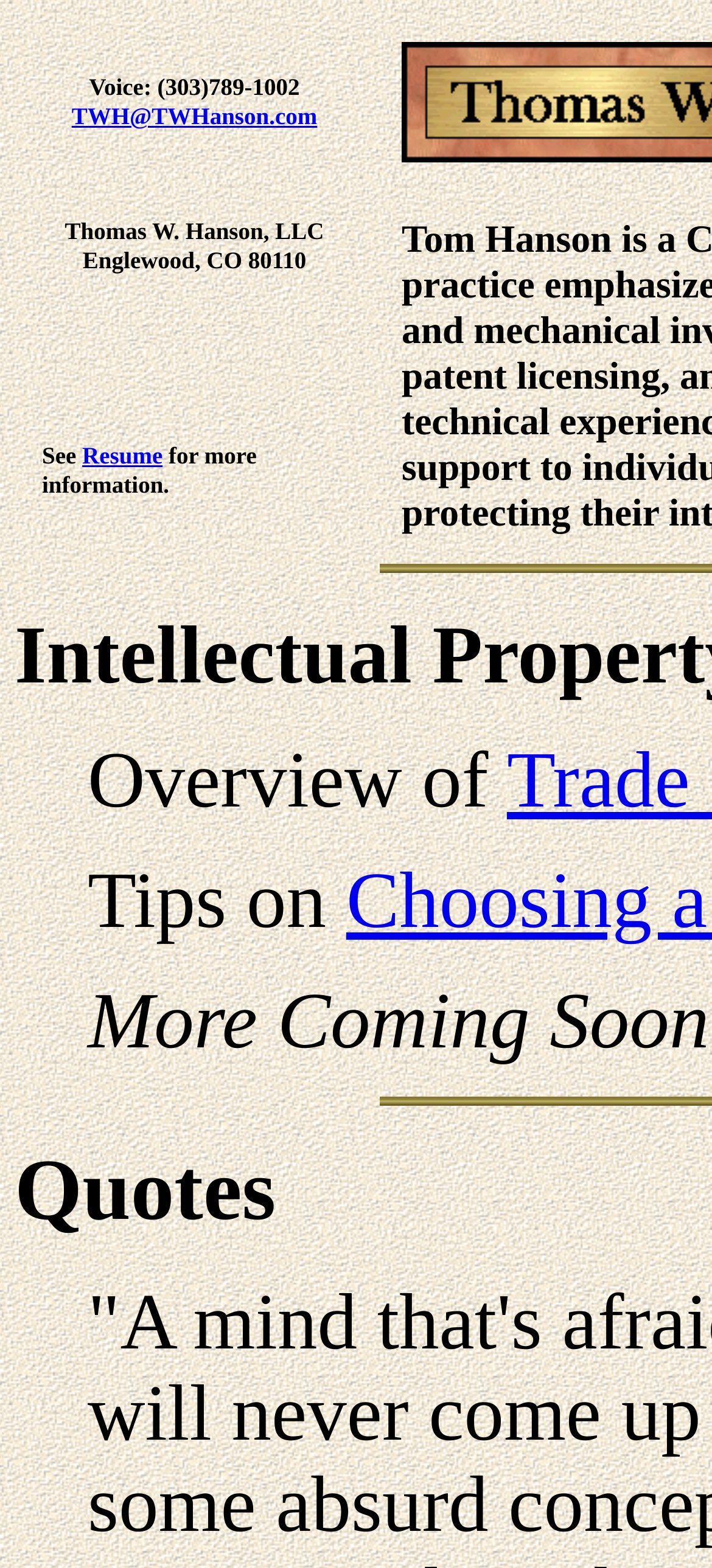Identify the bounding box coordinates for the UI element mentioned here: "TWH@TWHanson.com". Provide the coordinates as four float values between 0 and 1, i.e., [left, top, right, bottom].

[0.101, 0.065, 0.446, 0.083]